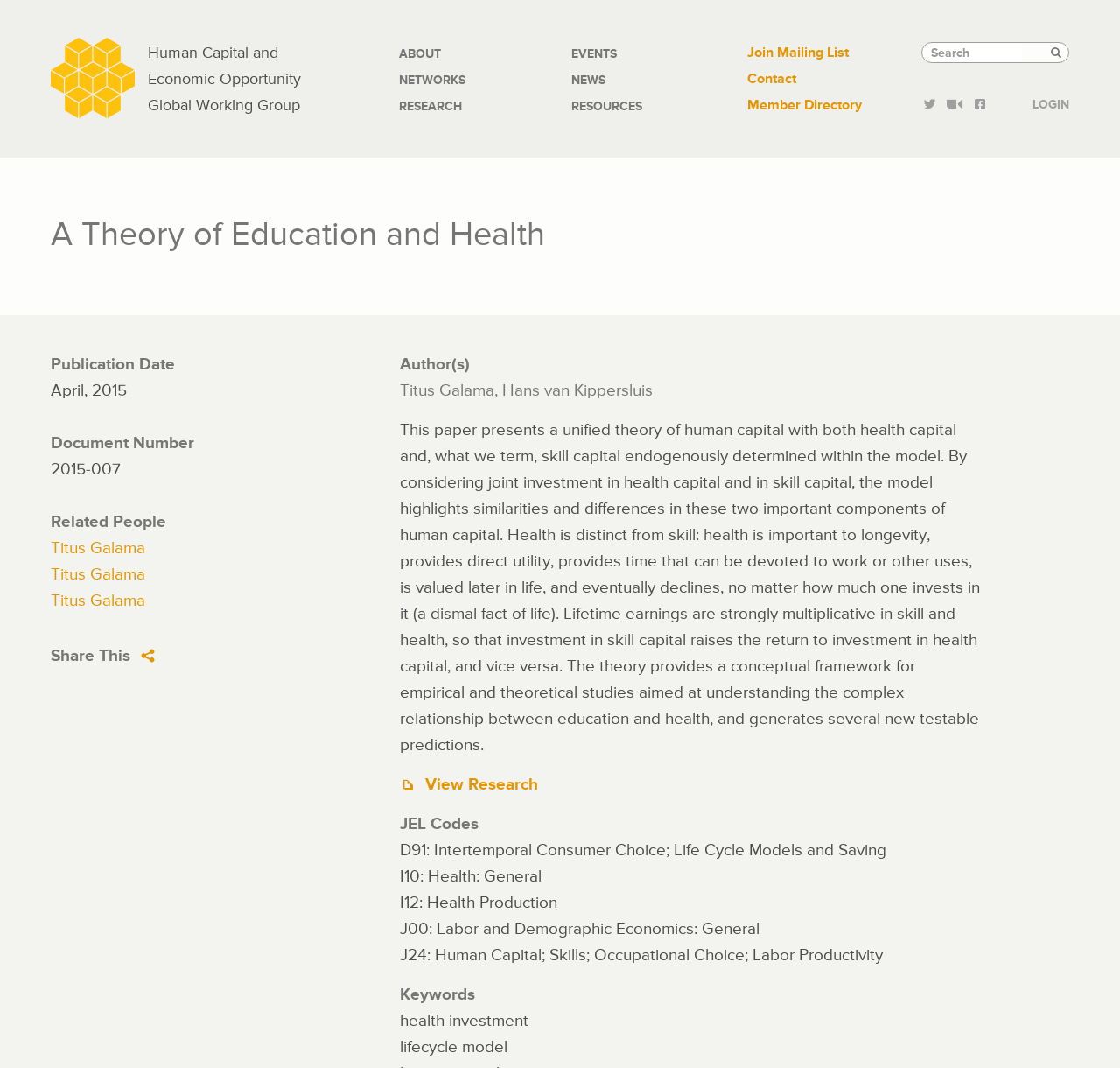What is the name of the organization?
Please describe in detail the information shown in the image to answer the question.

The name of the organization can be found in the top-left corner of the webpage, where it says 'A Theory of Education and Health | HCEO'. The 'HCEO' part is the name of the organization.